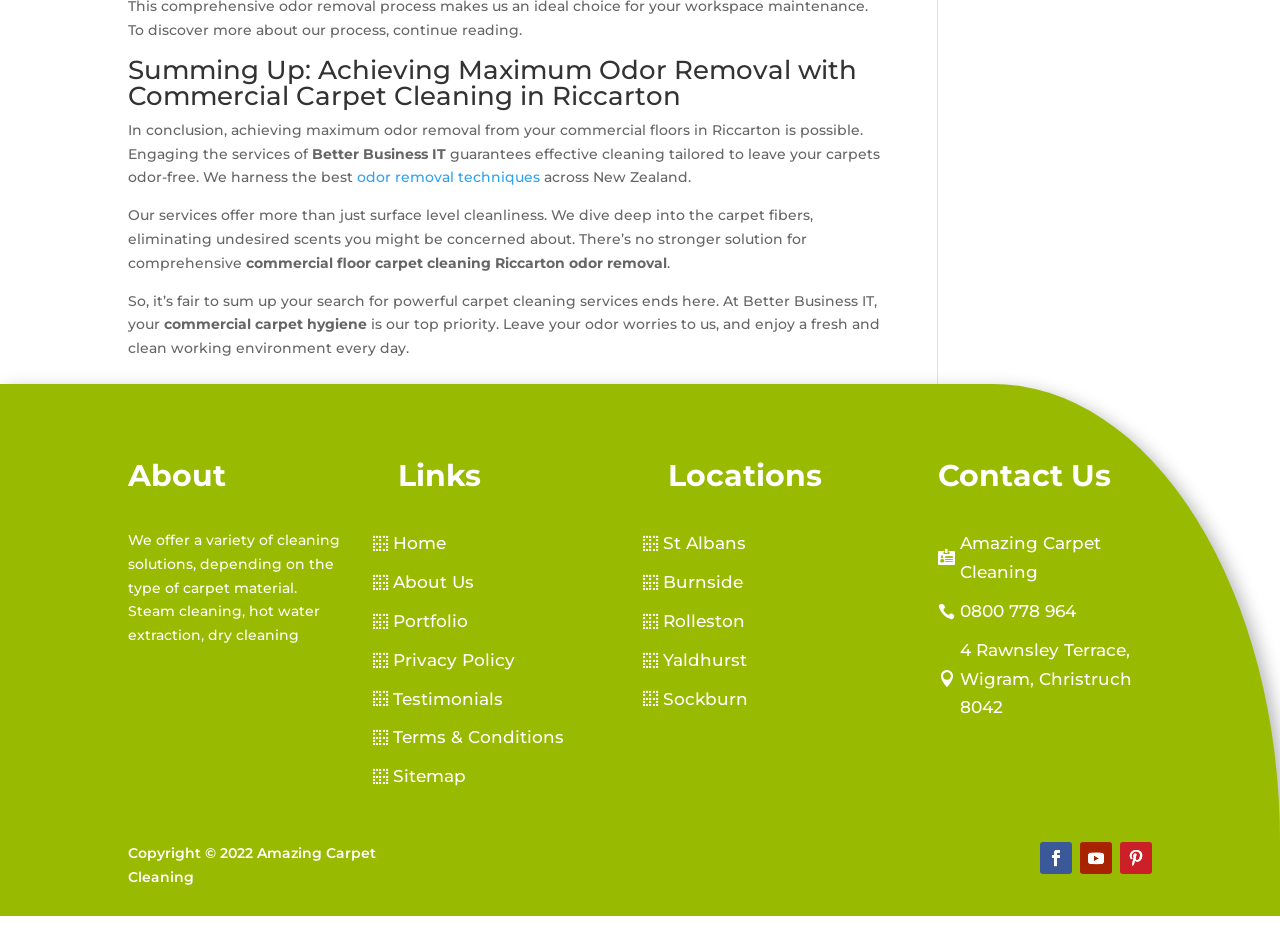Given the description of a UI element: "About Us", identify the bounding box coordinates of the matching element in the webpage screenshot.

[0.291, 0.61, 0.37, 0.641]